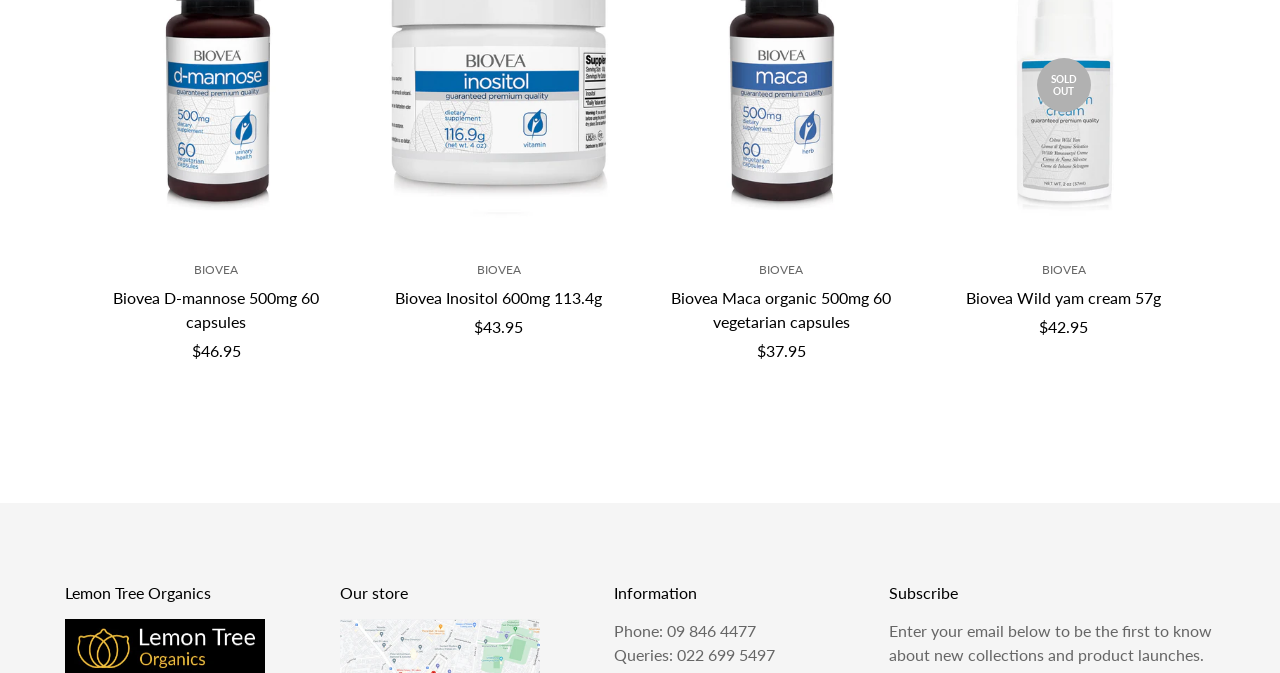Give the bounding box coordinates for this UI element: "Quick view". The coordinates should be four float numbers between 0 and 1, arranged as [left, top, right, bottom].

[0.611, 0.363, 0.646, 0.43]